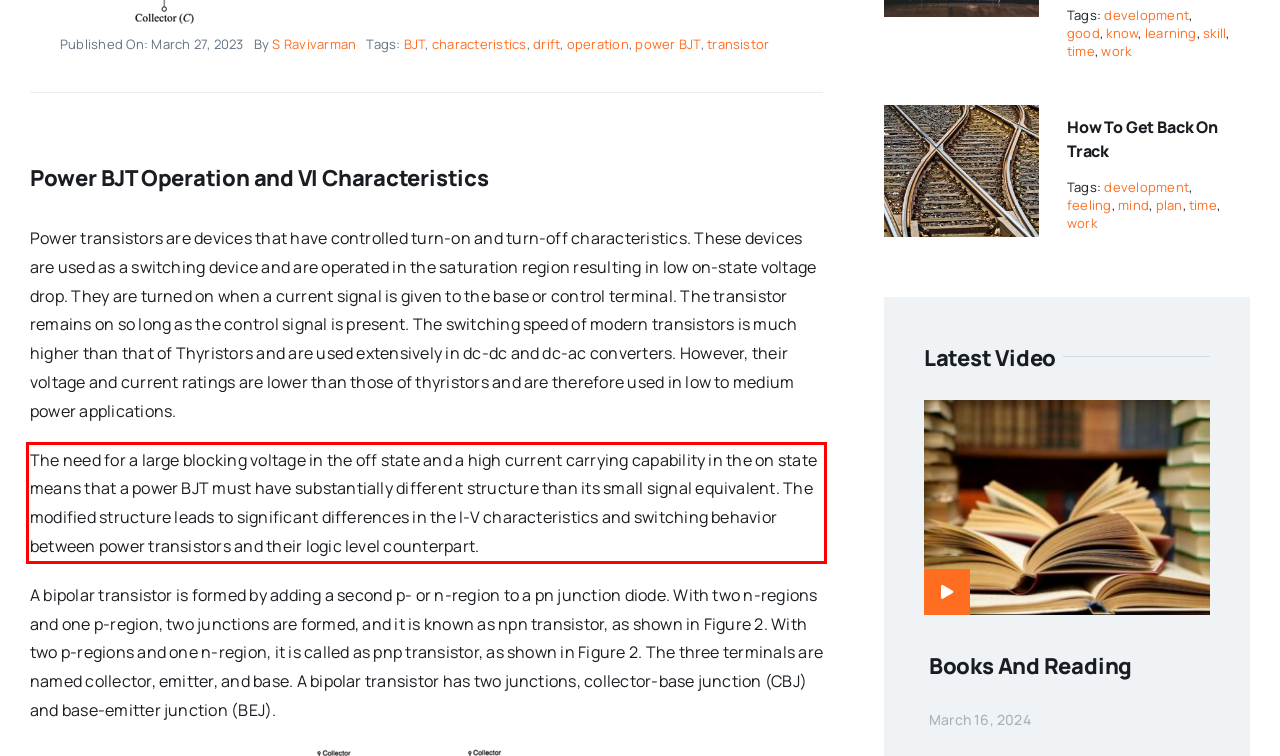Please examine the screenshot of the webpage and read the text present within the red rectangle bounding box.

The need for a large blocking voltage in the off state and a high current carrying capability in the on state means that a power BJT must have substantially different structure than its small signal equivalent. The modified structure leads to significant differences in the I-V characteristics and switching behavior between power transistors and their logic level counterpart.